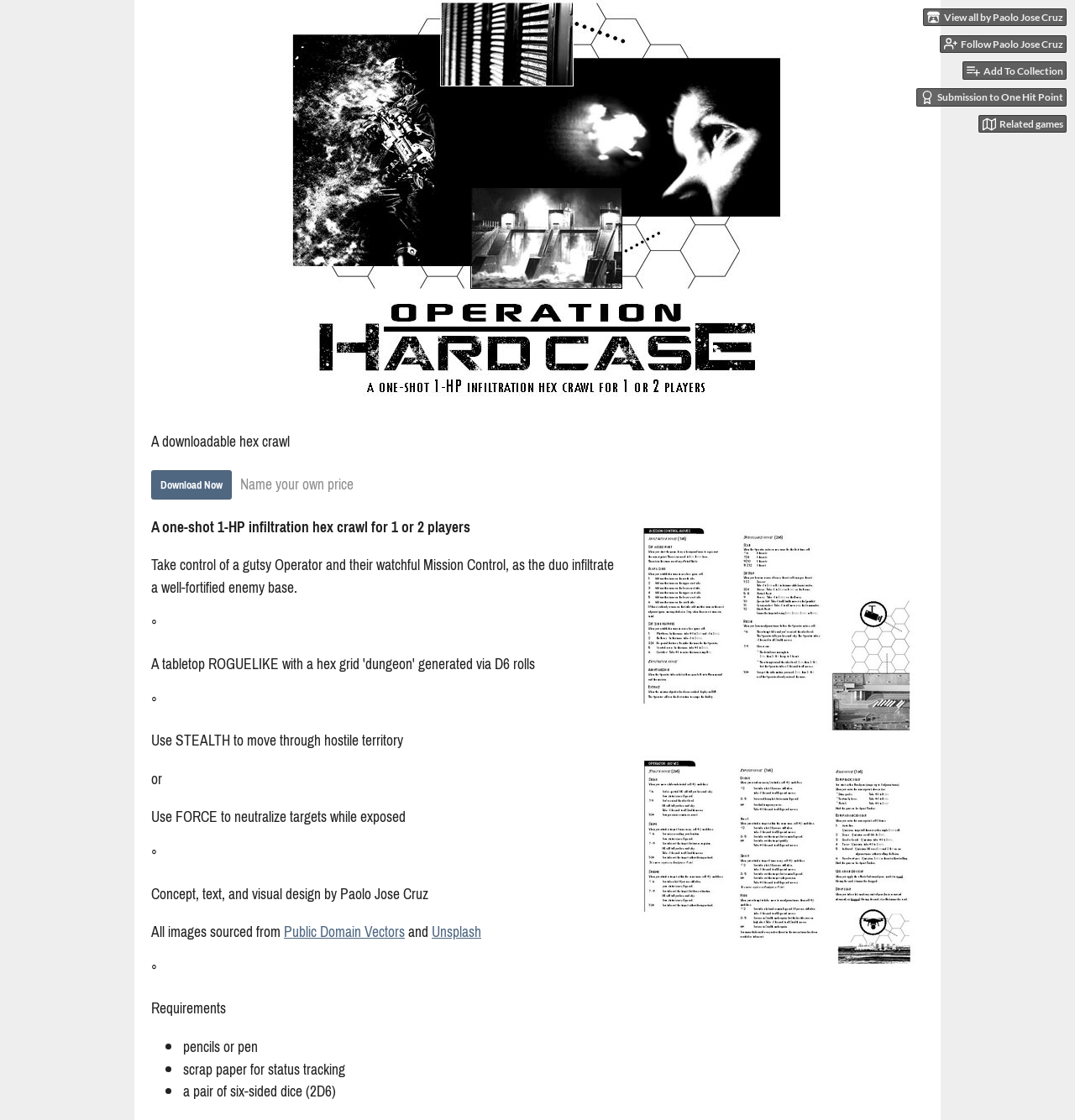Determine the bounding box for the HTML element described here: "Submission to One Hit Point". The coordinates should be given as [left, top, right, bottom] with each number being a float between 0 and 1.

[0.852, 0.079, 0.992, 0.095]